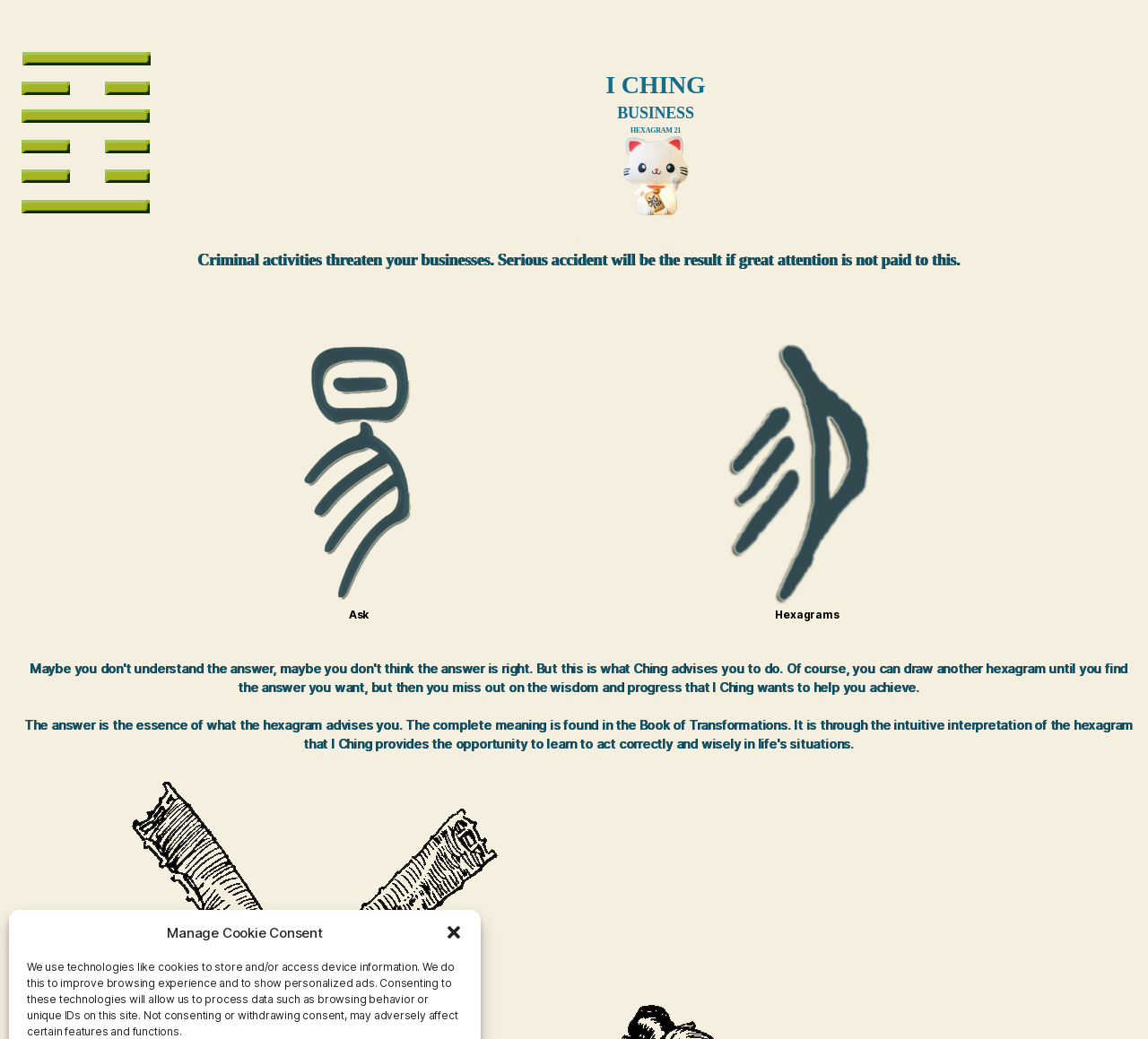What are the two options on the webpage?
Kindly give a detailed and elaborate answer to the question.

The webpage has two main options, 'I Ching Ask' and 'I Ching Hexagrams', which are presented as two separate table cells with links and images associated with them.